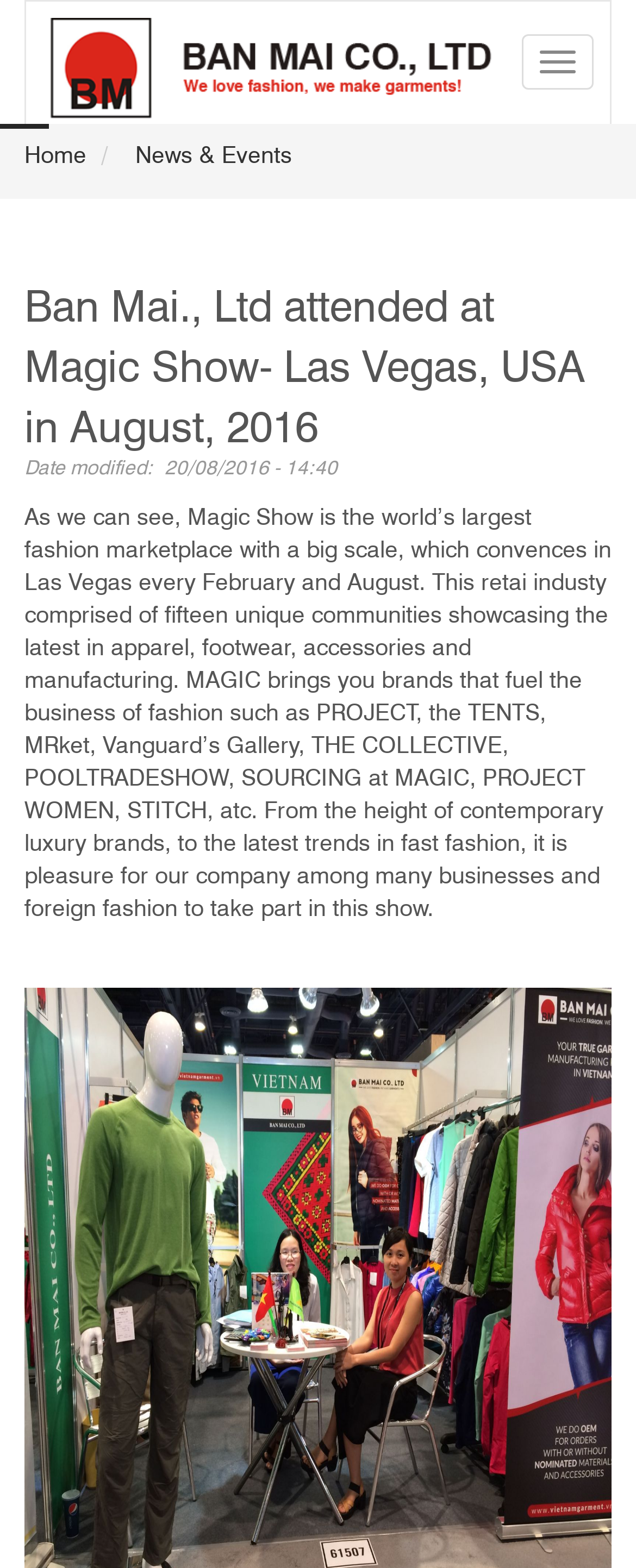Using the element description: "Home", determine the bounding box coordinates for the specified UI element. The coordinates should be four float numbers between 0 and 1, [left, top, right, bottom].

[0.038, 0.088, 0.136, 0.107]